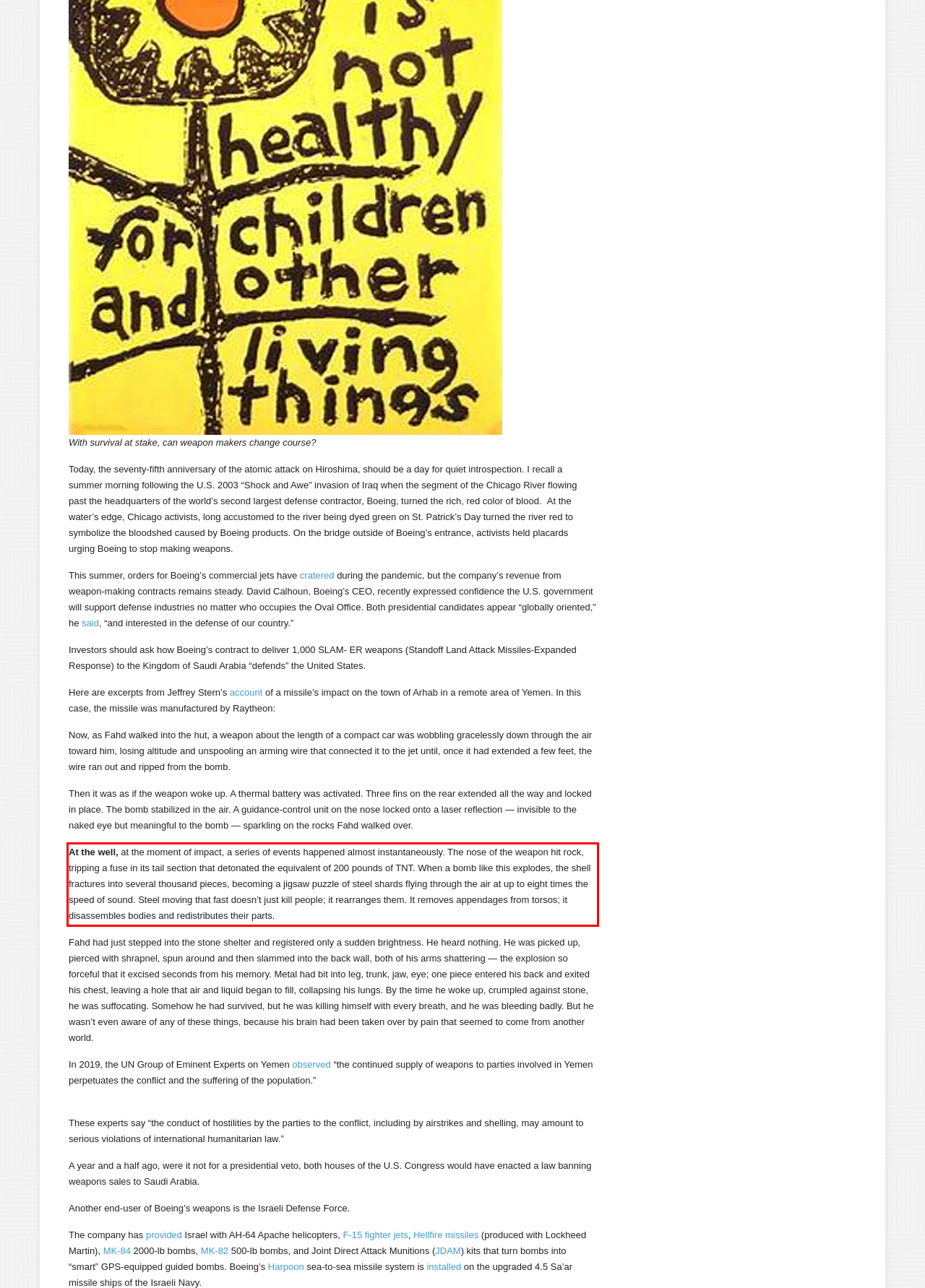Extract and provide the text found inside the red rectangle in the screenshot of the webpage.

At the well, at the moment of impact, a series of events happened almost instantaneously. The nose of the weapon hit rock, tripping a fuse in its tail section that detonated the equivalent of 200 pounds of TNT. When a bomb like this explodes, the shell fractures into several thousand pieces, becoming a jigsaw puzzle of steel shards flying through the air at up to eight times the speed of sound. Steel moving that fast doesn’t just kill people; it rearranges them. It removes appendages from torsos; it disassembles bodies and redistributes their parts.